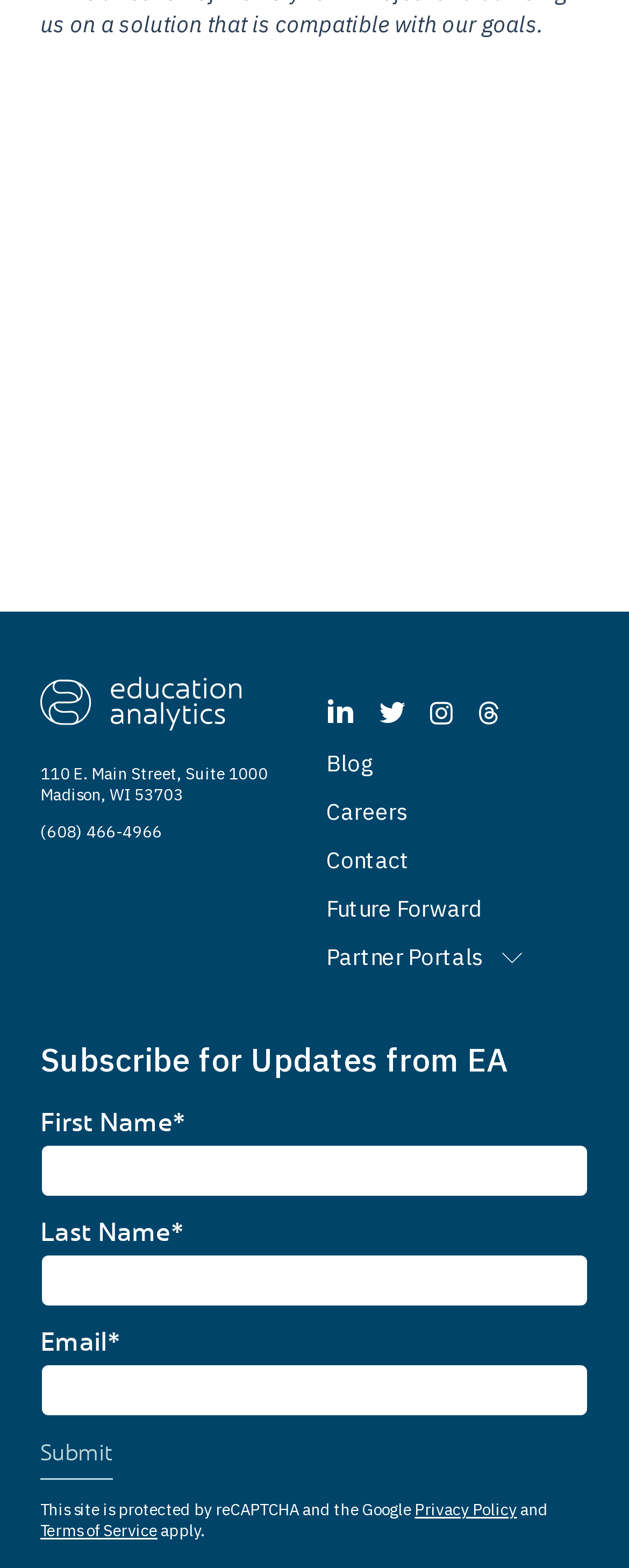How many social media links are present on the webpage?
Look at the image and construct a detailed response to the question.

The social media links can be found below the 'Contact Us' button, and they are represented by icons. There are four social media links in total.